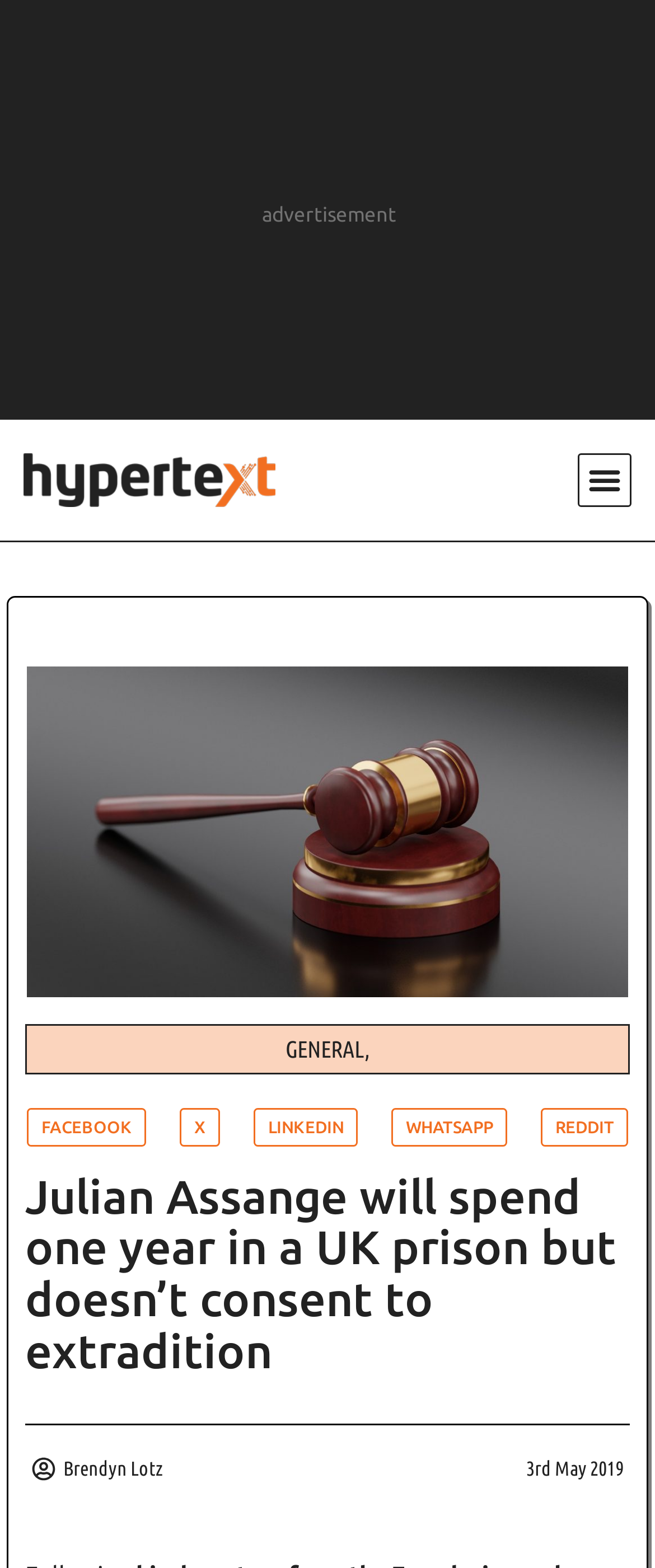How many links are there in the menu?
Based on the screenshot, provide a one-word or short-phrase response.

1